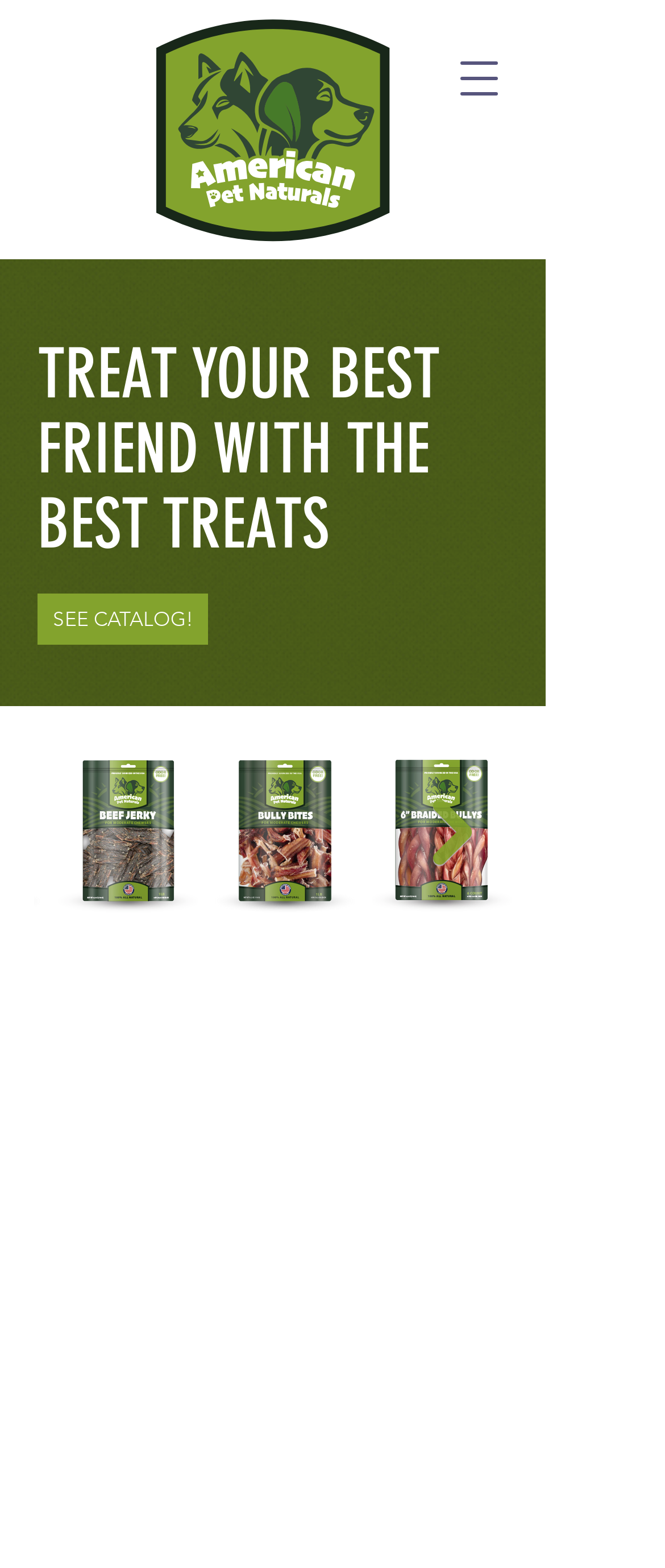How many buttons are there on the webpage?
Based on the image content, provide your answer in one word or a short phrase.

5